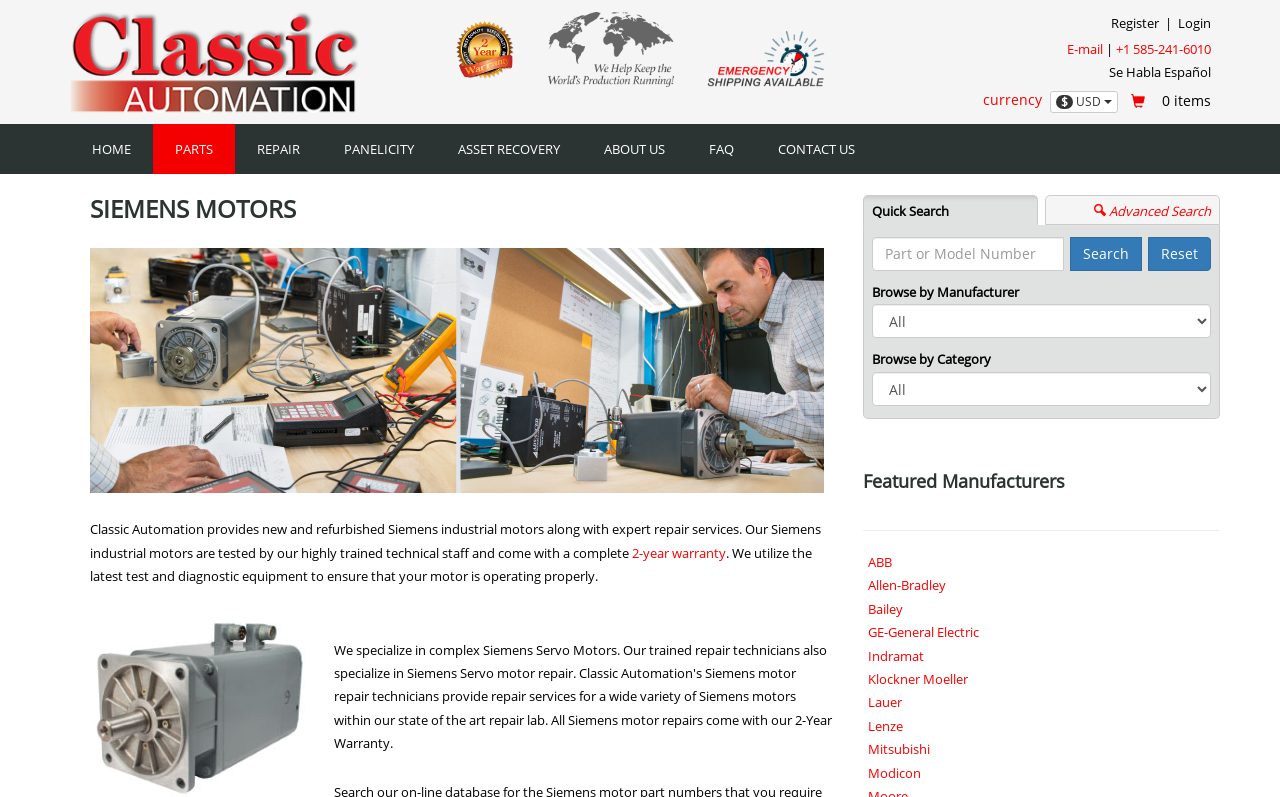Pinpoint the bounding box coordinates of the clickable element needed to complete the instruction: "Contact Us". The coordinates should be provided as four float numbers between 0 and 1: [left, top, right, bottom].

[0.591, 0.156, 0.685, 0.219]